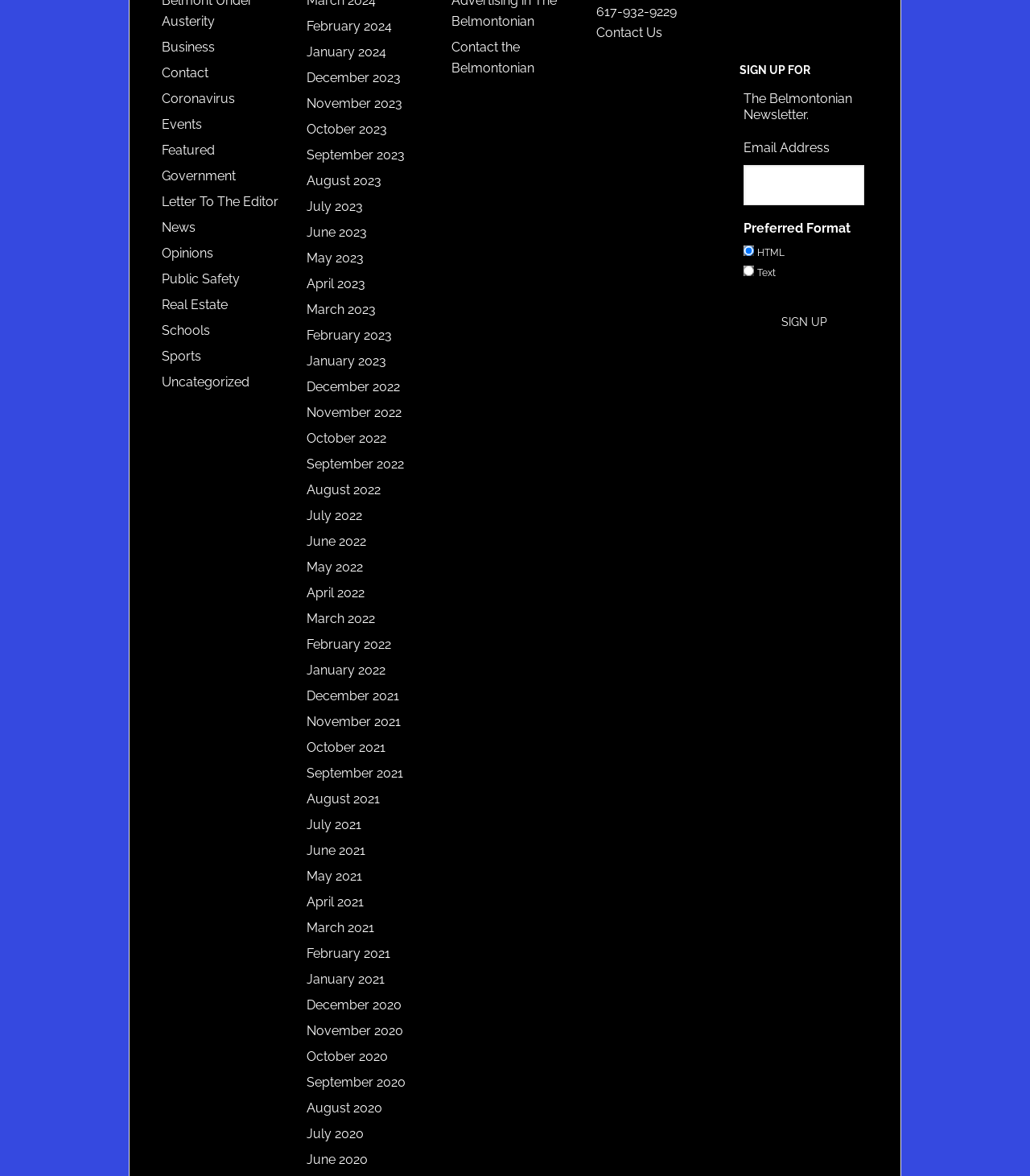Please locate the bounding box coordinates of the region I need to click to follow this instruction: "Visit the 'File a Claim' resource".

None